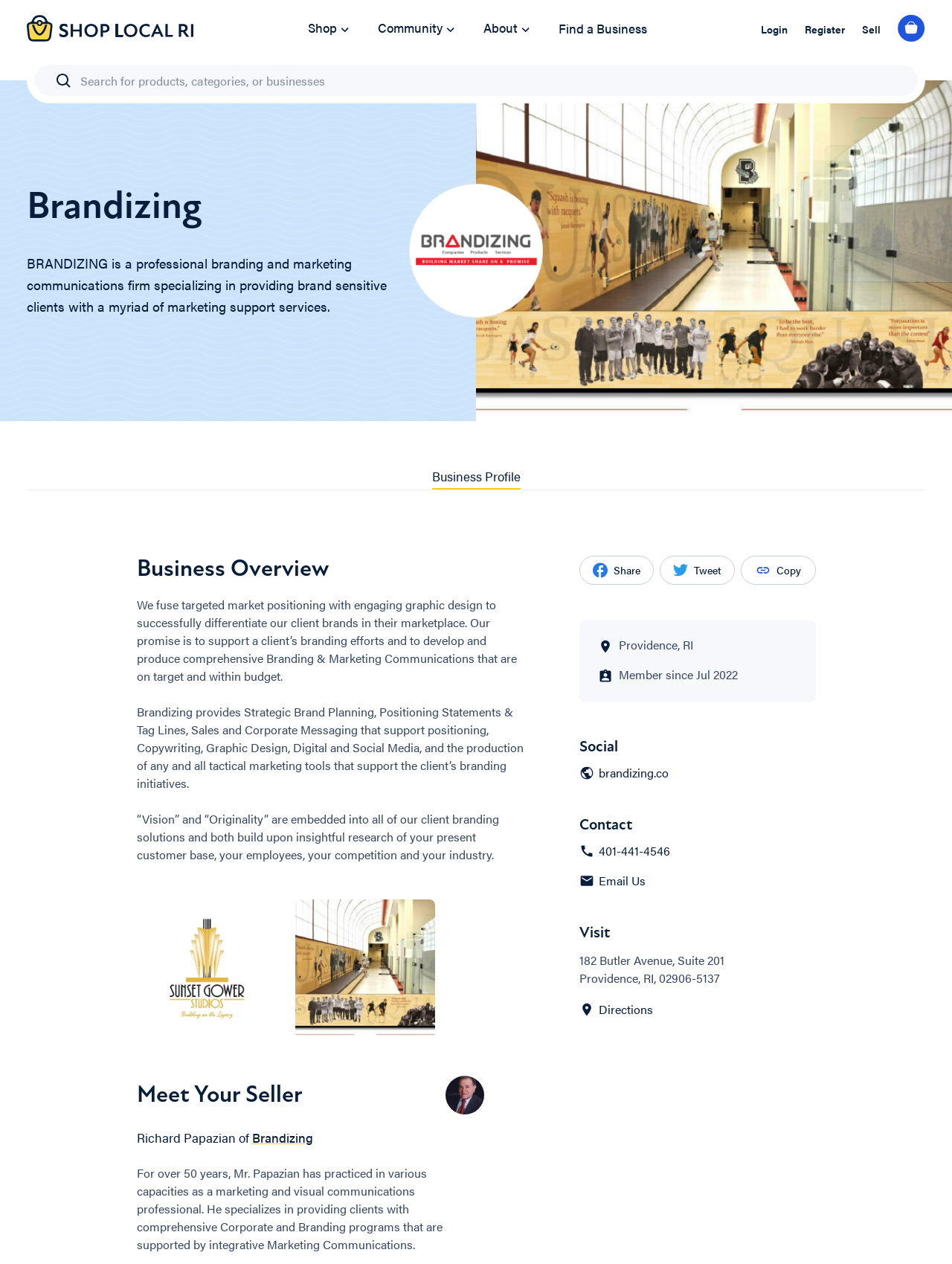Please mark the bounding box coordinates of the area that should be clicked to carry out the instruction: "Login".

[0.799, 0.017, 0.827, 0.029]